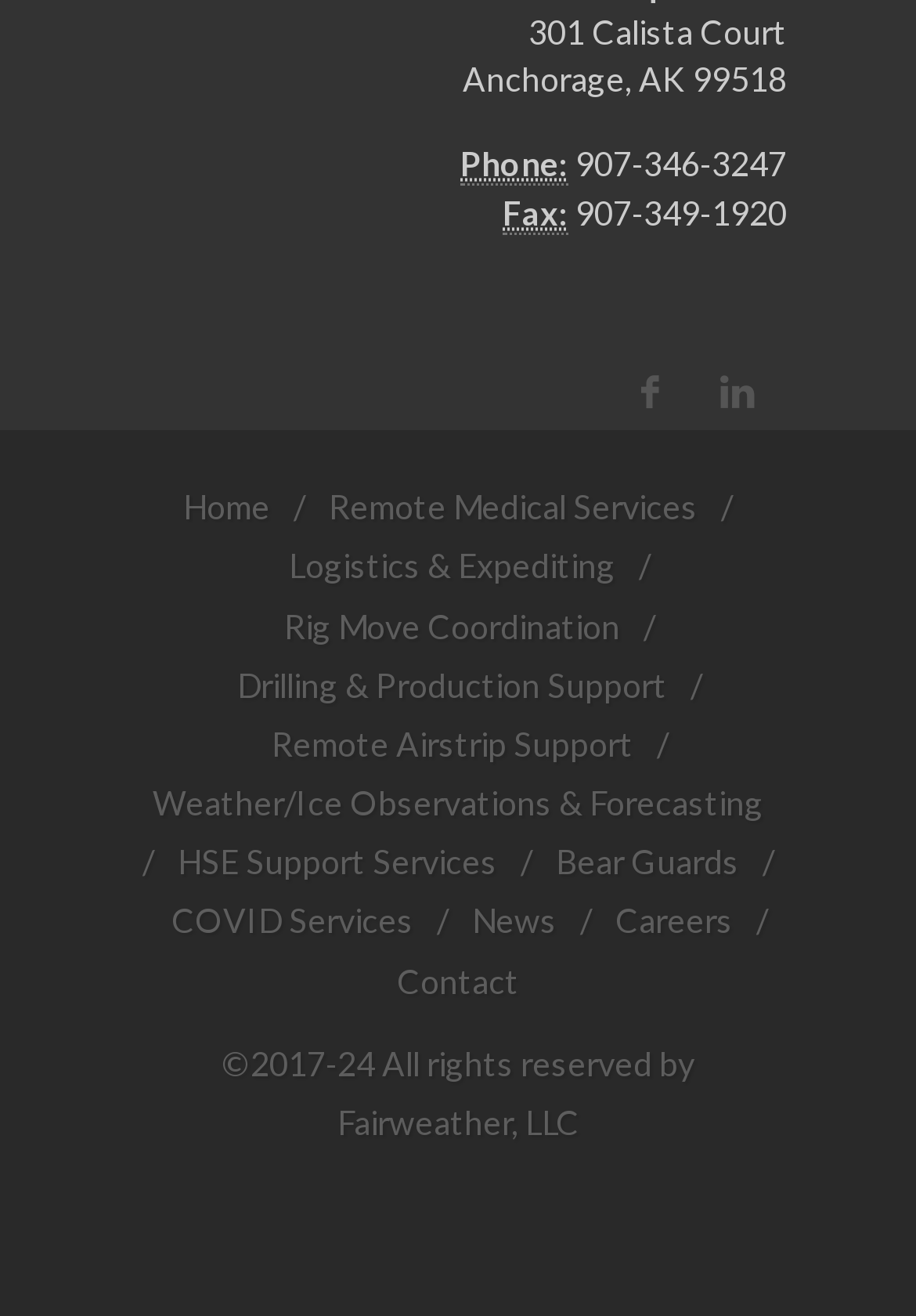Provide the bounding box coordinates of the area you need to click to execute the following instruction: "Contact us".

[0.433, 0.723, 0.567, 0.768]